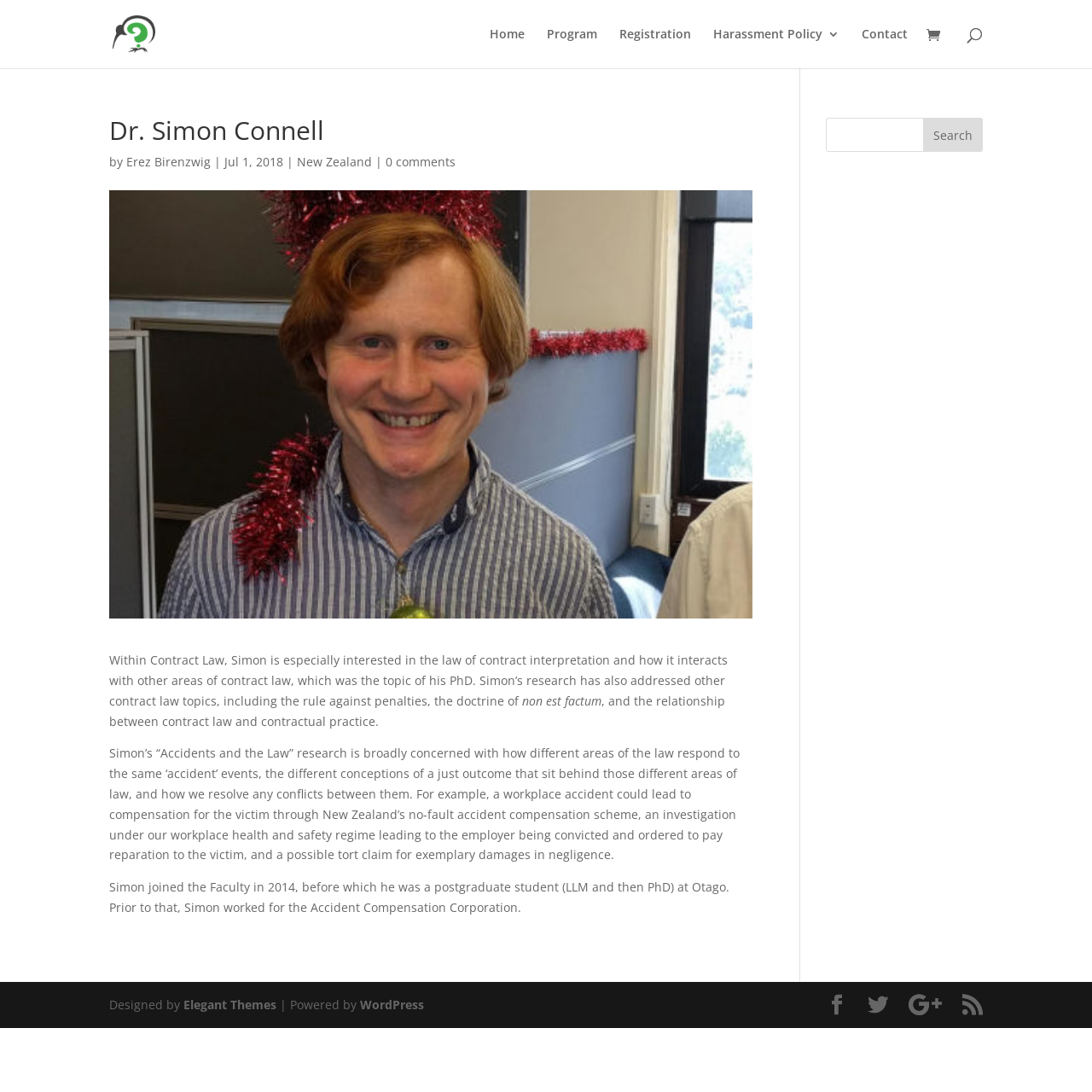Where did Dr. Simon Connell work before joining the Faculty?
From the details in the image, provide a complete and detailed answer to the question.

According to the webpage, Dr. Simon Connell worked for the Accident Compensation Corporation before joining the Faculty in 2014.